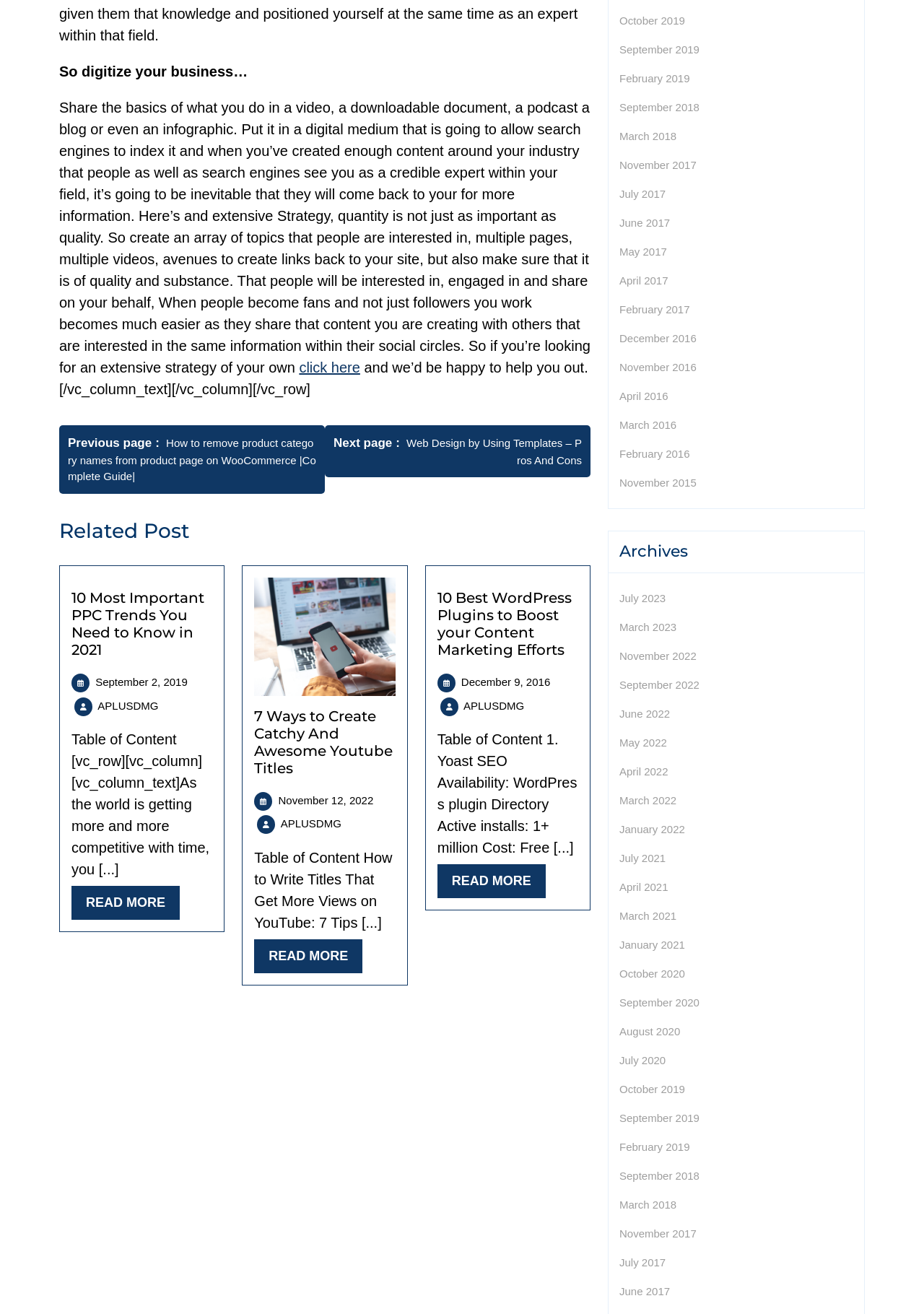Point out the bounding box coordinates of the section to click in order to follow this instruction: "View the privacy policy".

None